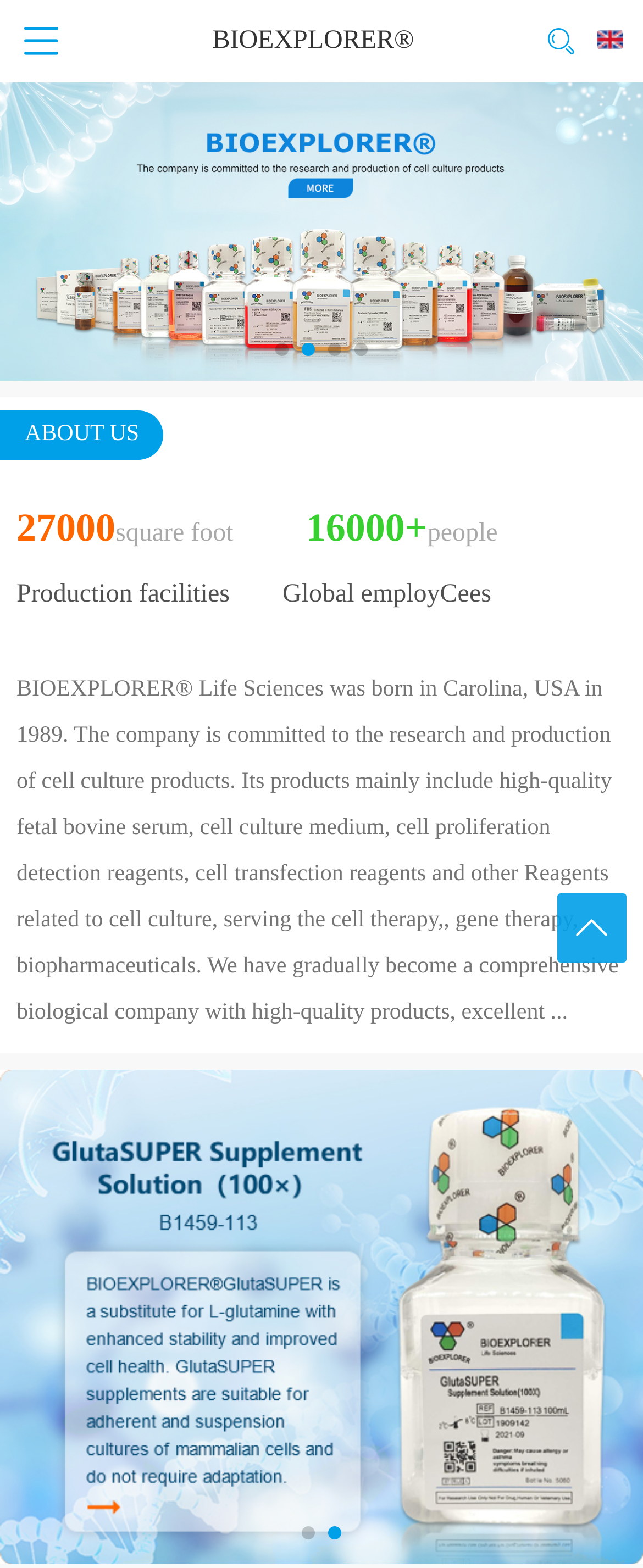Reply to the question with a brief word or phrase: How many slides are available?

4